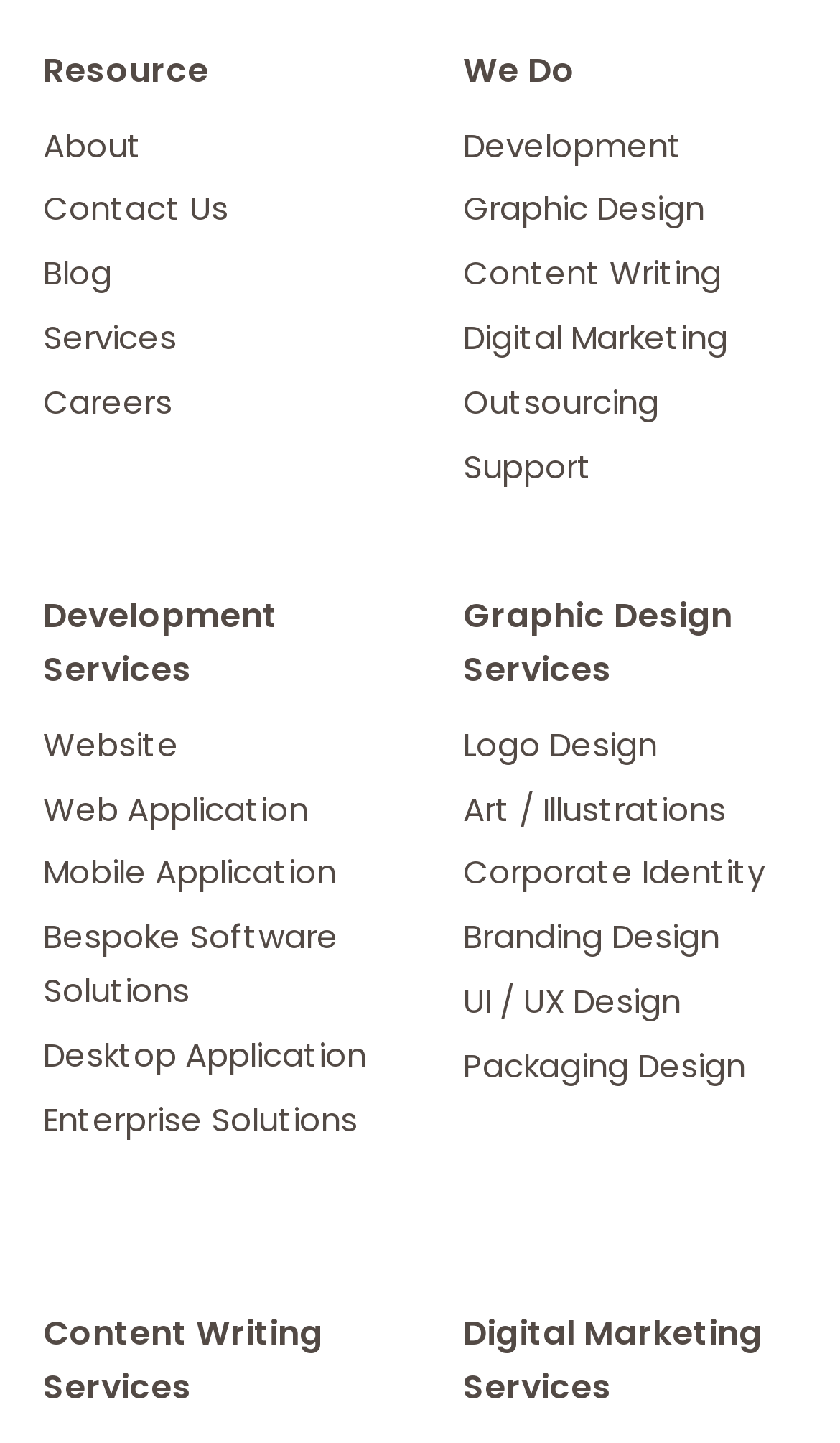Select the bounding box coordinates of the element I need to click to carry out the following instruction: "View Development Services".

[0.551, 0.084, 0.813, 0.116]